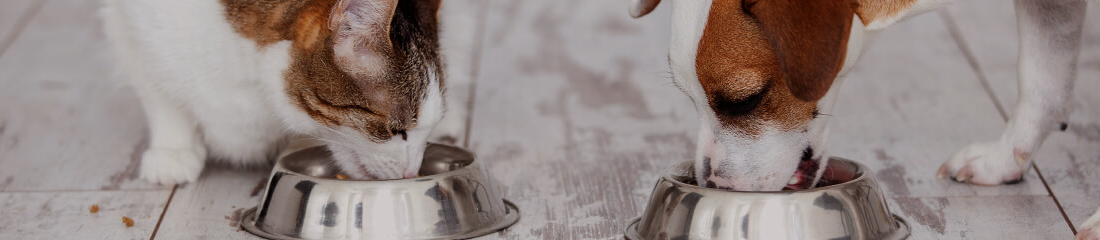What type of floor is in the background?
Based on the screenshot, answer the question with a single word or phrase.

Rustic wooden